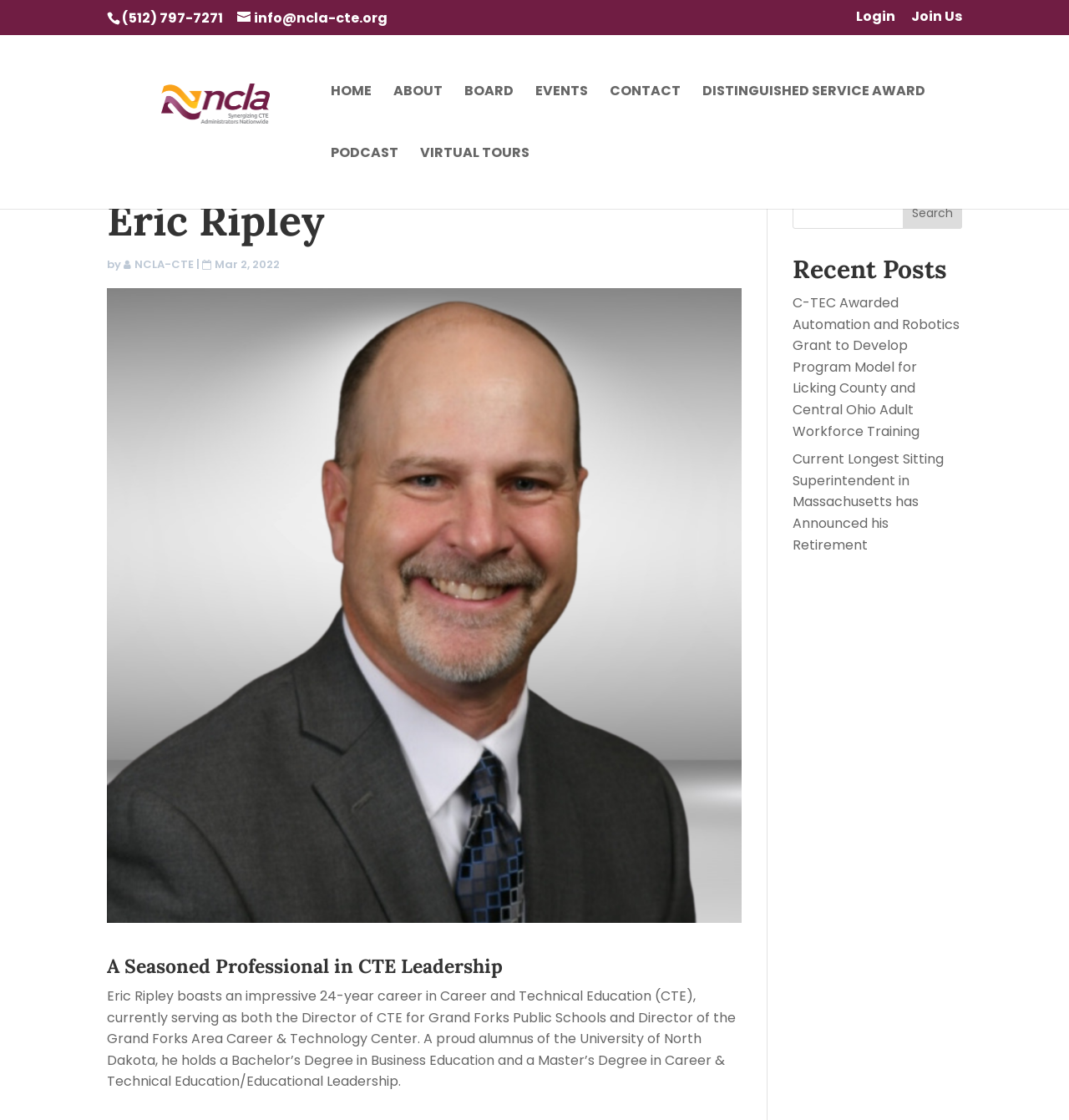What is the date of the recent post?
Answer the question in a detailed and comprehensive manner.

The date of the recent post is Mar 2, 2022, which is mentioned below the heading 'Eric Ripley'.